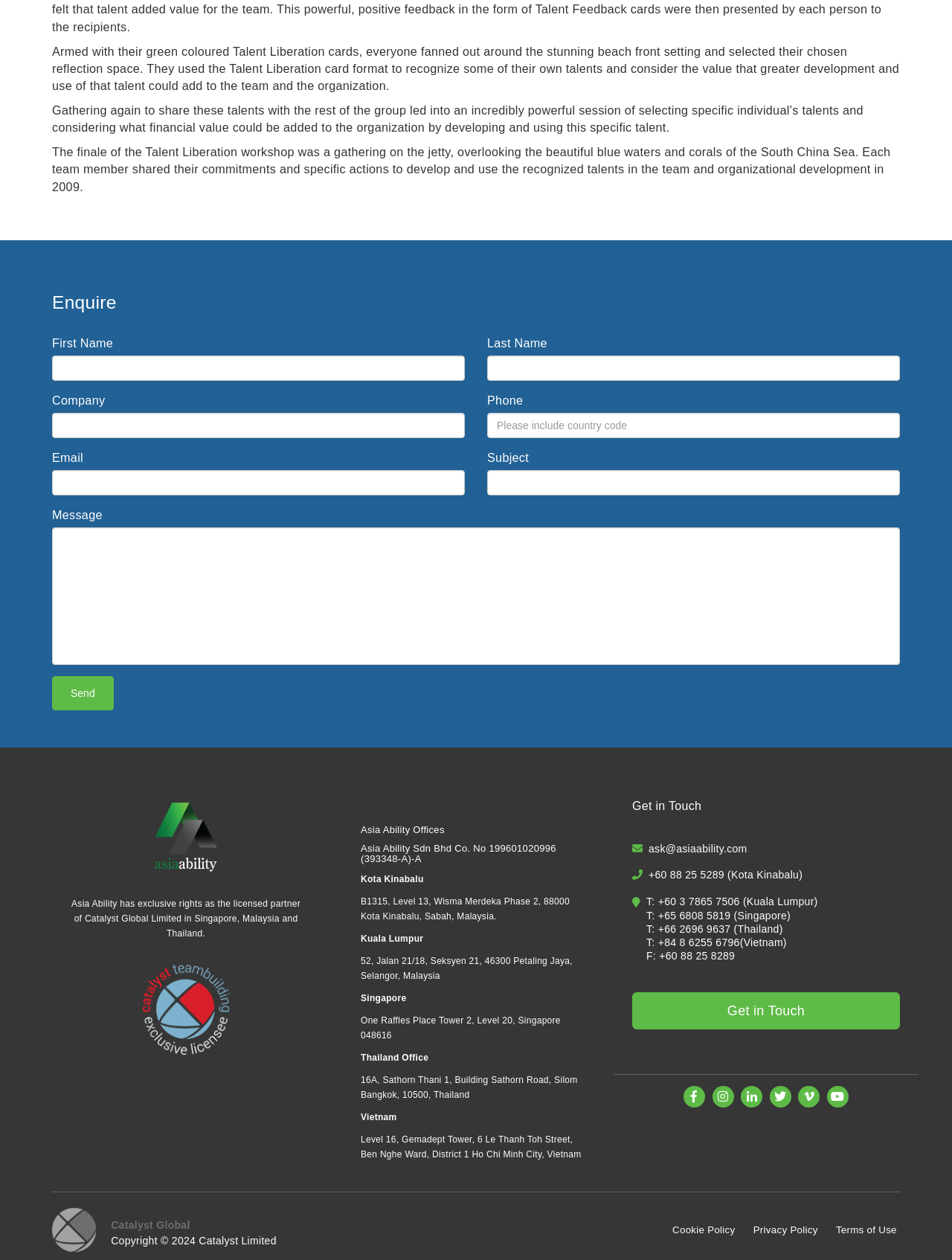Identify the bounding box coordinates of the clickable region required to complete the instruction: "Enter first name". The coordinates should be given as four float numbers within the range of 0 and 1, i.e., [left, top, right, bottom].

[0.055, 0.282, 0.488, 0.302]